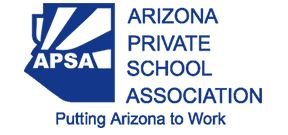What is the phrase below the 'APSA' acronym?
Examine the webpage screenshot and provide an in-depth answer to the question.

According to the caption, the phrase 'Putting Arizona to Work' is located below the 'APSA' acronym, which emphasizes the association's commitment to supporting educational institutions and initiatives within the state.